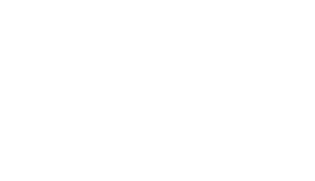Give an in-depth description of what is happening in the image.

The image features a graphic representation related to clinical research, specifically showcasing the insights and updates surrounding regulatory processes in Turkey. This visual serves to highlight the significance of Türkiye's emerging role in clinical research as emphasized in a linked publication titled "Regulatory Updates and Simplified Processes in Türkiye" by Cromos Pharma. The image is positioned alongside relevant headings and information, reinforcing the message about advancements in clinical trials, and aims to attract attention to important developments within the healthcare sector.